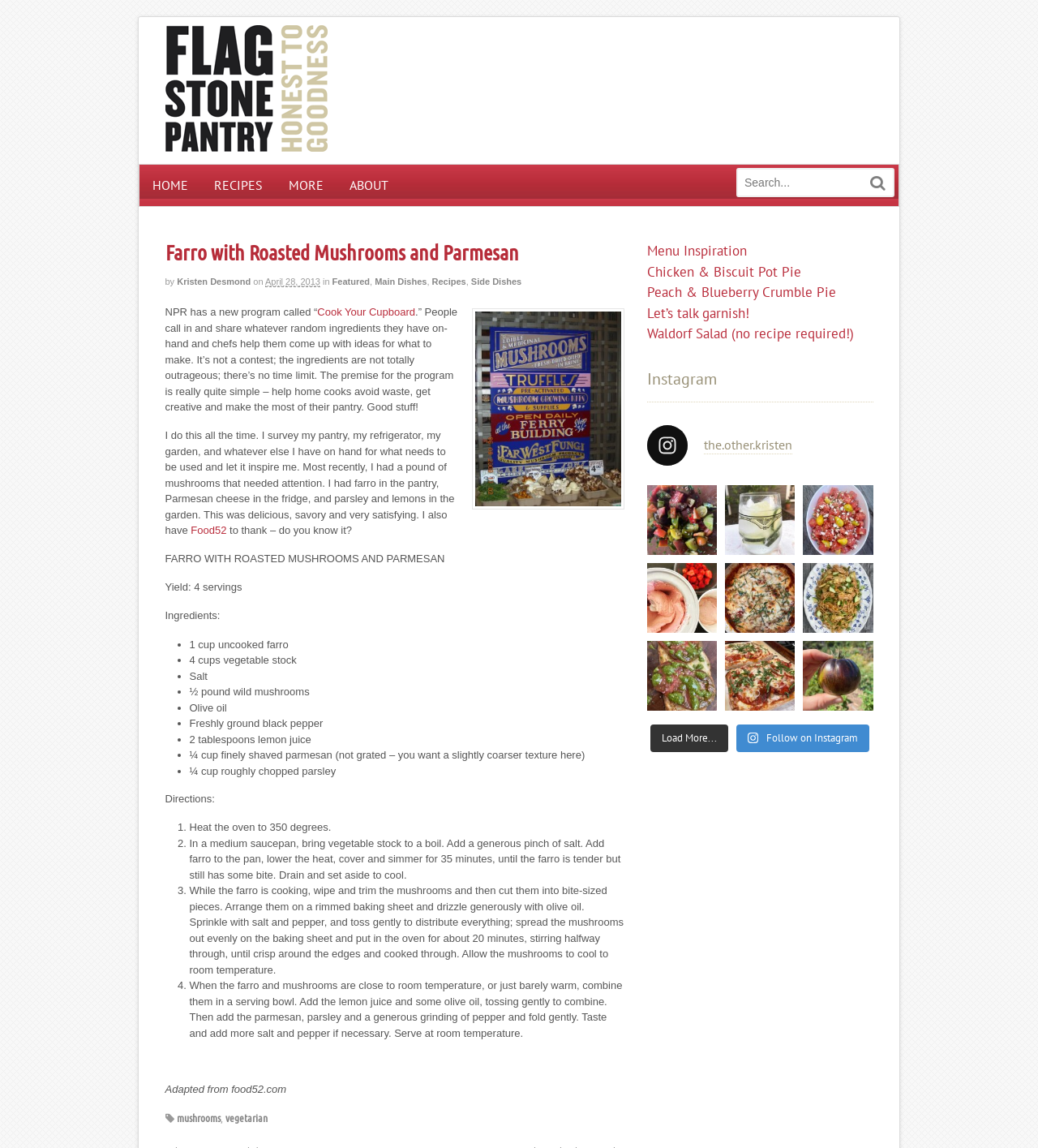Locate the bounding box coordinates of the clickable part needed for the task: "Read the recipe for 'Farro with Roasted Mushrooms and Parmesan'".

[0.159, 0.21, 0.602, 0.23]